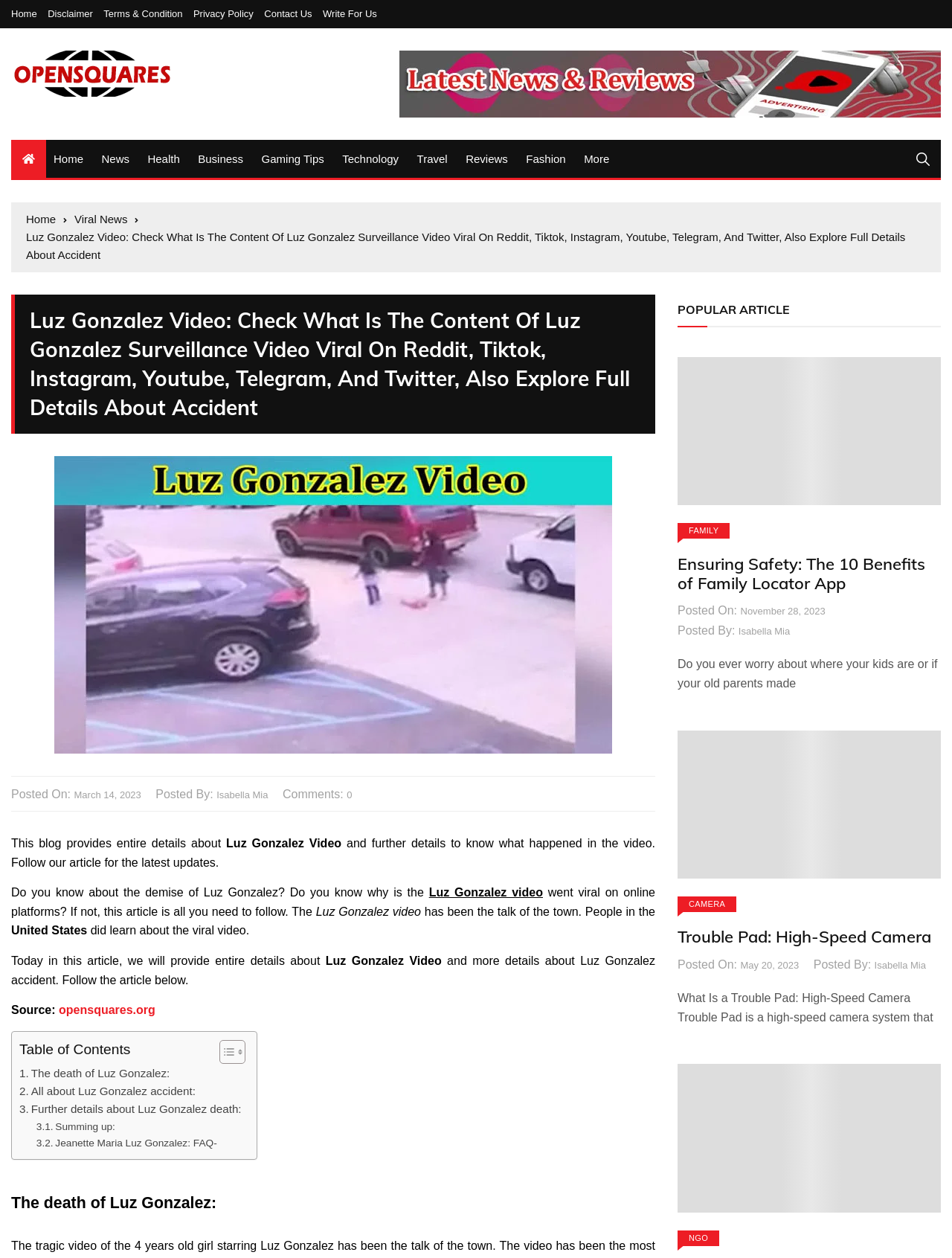Locate the bounding box coordinates of the clickable region necessary to complete the following instruction: "Explore More articles". Provide the coordinates in the format of four float numbers between 0 and 1, i.e., [left, top, right, bottom].

[0.606, 0.111, 0.648, 0.141]